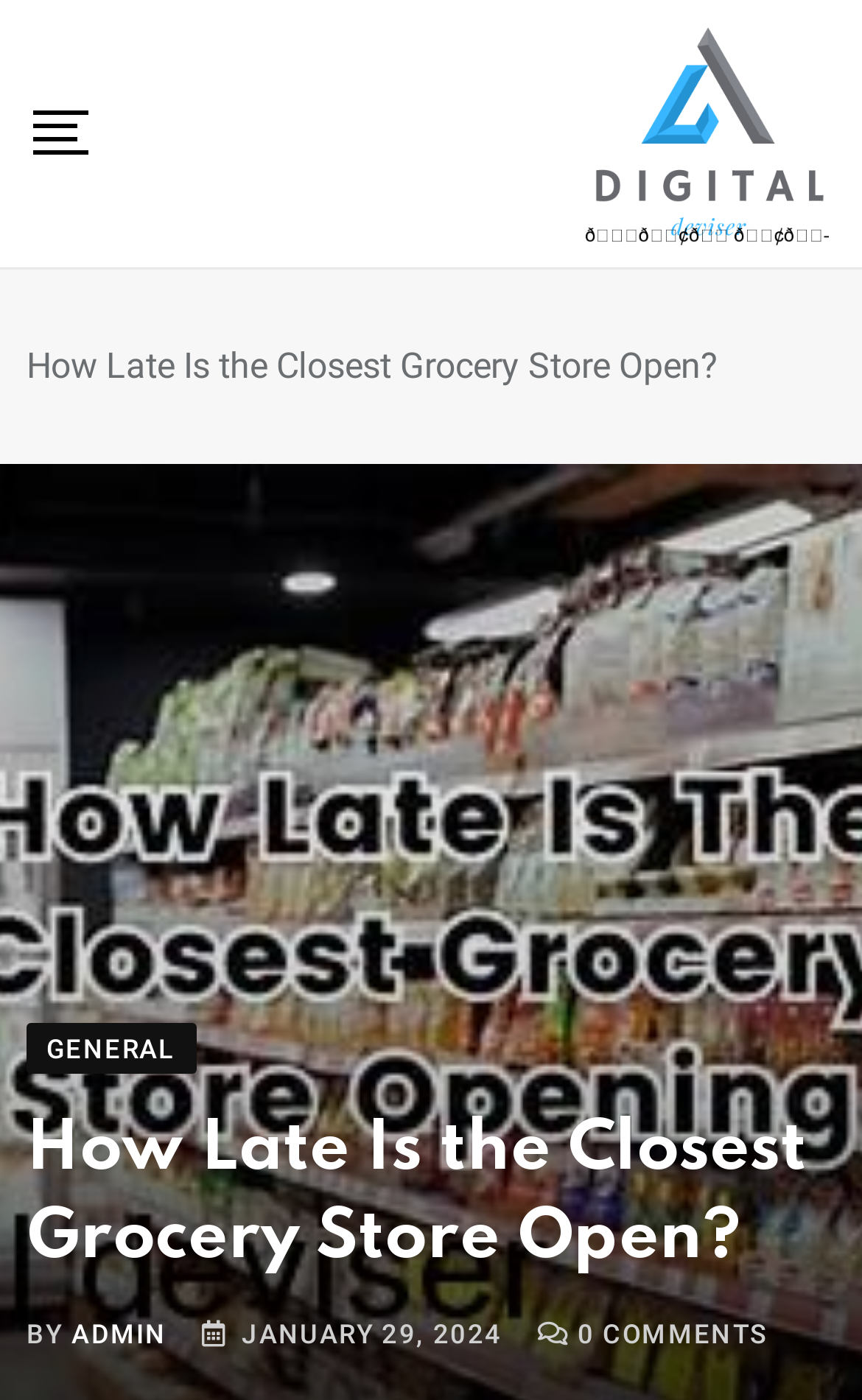Find and generate the main title of the webpage.

How Late Is the Closest Grocery Store Open?